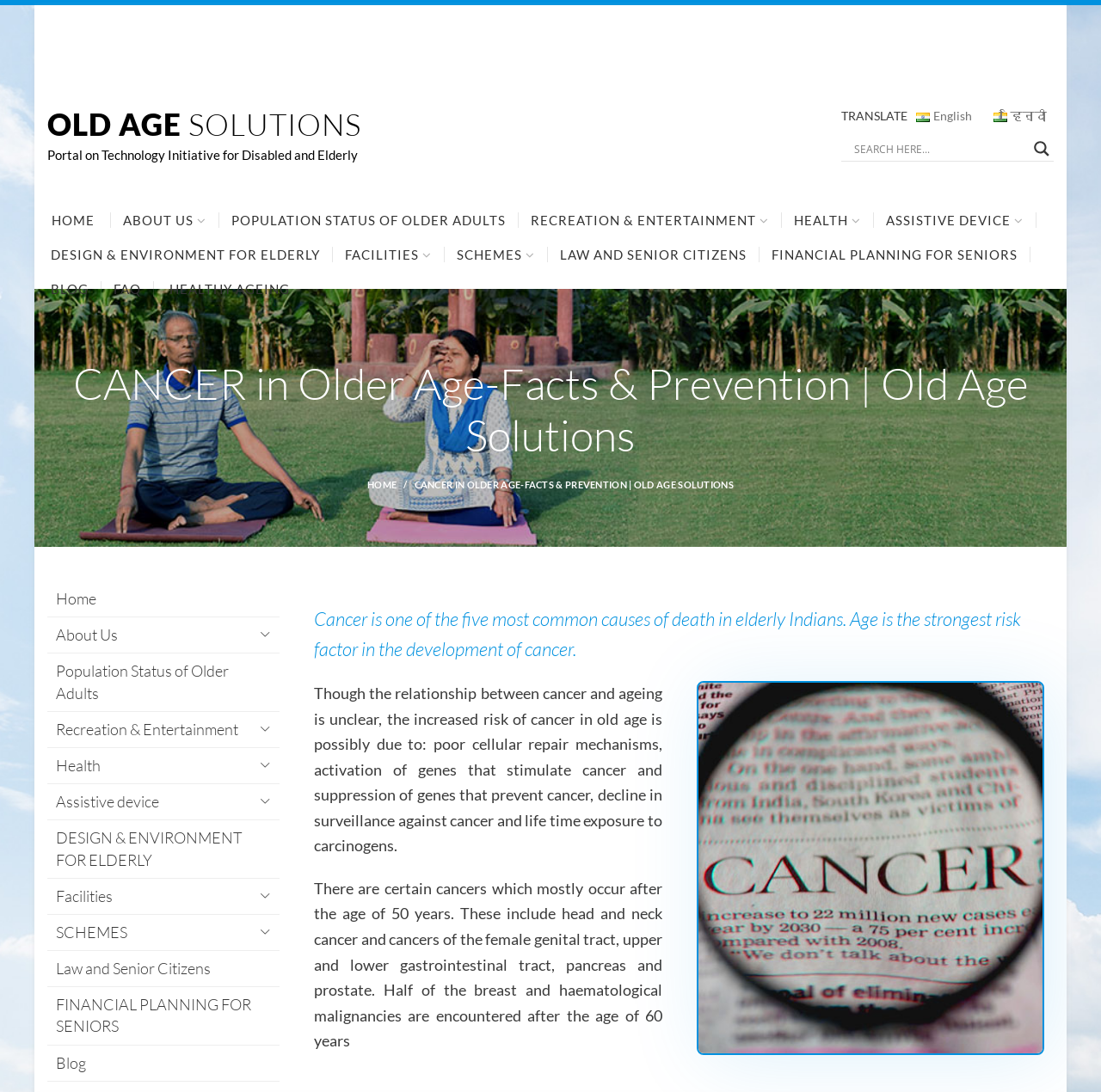Explain the contents of the webpage comprehensively.

The webpage is about cancer in older age, specifically focusing on facts and prevention. At the top, there is a heading "OLD AGE SOLUTIONS" followed by a static text "Portal on Technology Initiative for Disabled and Elderly". On the top right, there is a translate section with options for English and Hindi, accompanied by their respective flag icons.

Below the translate section, there is a search form with a search input box and an autocomplete input box. On the left side, there is a navigation menu with links to various sections, including HOME, ABOUT US, POPULATION STATUS OF OLDER ADULTS, RECREATION & ENTERTAINMENT, HEALTH, ASSISTIVE DEVICE, DESIGN & ENVIRONMENT FOR ELDERLY, FACILITIES, SCHEMES, LAW AND SENIOR CITIZENS, FINANCIAL PLANNING FOR SENIORS, and BLOG.

The main content of the webpage is divided into sections, with headings and paragraphs of text. The first section discusses the relationship between cancer and aging, stating that age is the strongest risk factor in the development of cancer. The text explains that the increased risk of cancer in old age is possibly due to poor cellular repair mechanisms, activation of genes that stimulate cancer, and suppression of genes that prevent cancer.

The next section lists certain cancers that mostly occur after the age of 50 years, including head and neck cancer, cancers of the female genital tract, upper and lower gastrointestinal tract, pancreas, and prostate. Half of the breast and hematological malignancies are encountered after the age of 60 years.

There is also an image on the page, but its content is not described. The webpage has a simple and organized layout, making it easy to navigate and read.